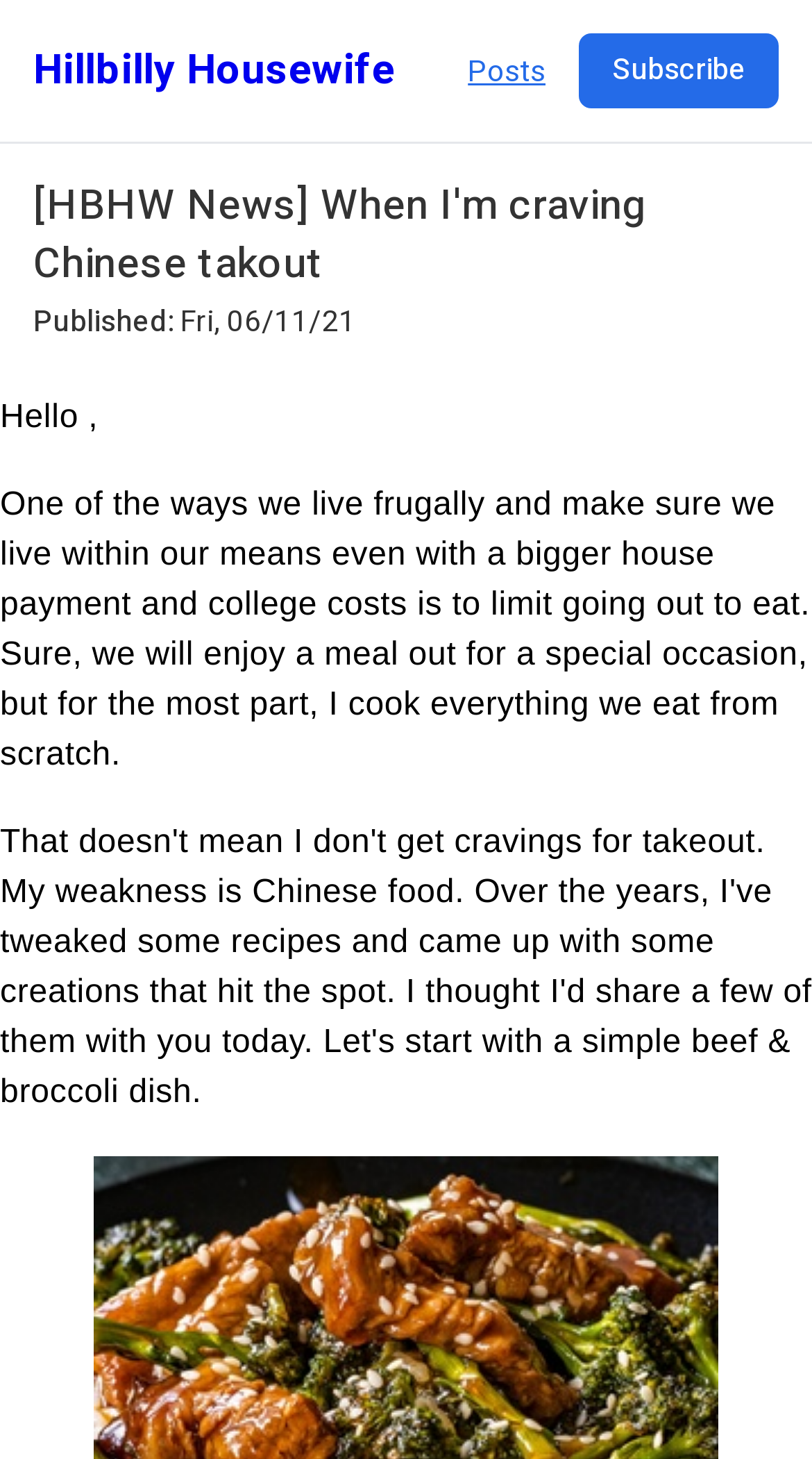When was the post published?
Offer a detailed and full explanation in response to the question.

I obtained the answer by looking at the StaticText element with the text 'Fri, 06/11/21' which is likely to be the publication date of the post.